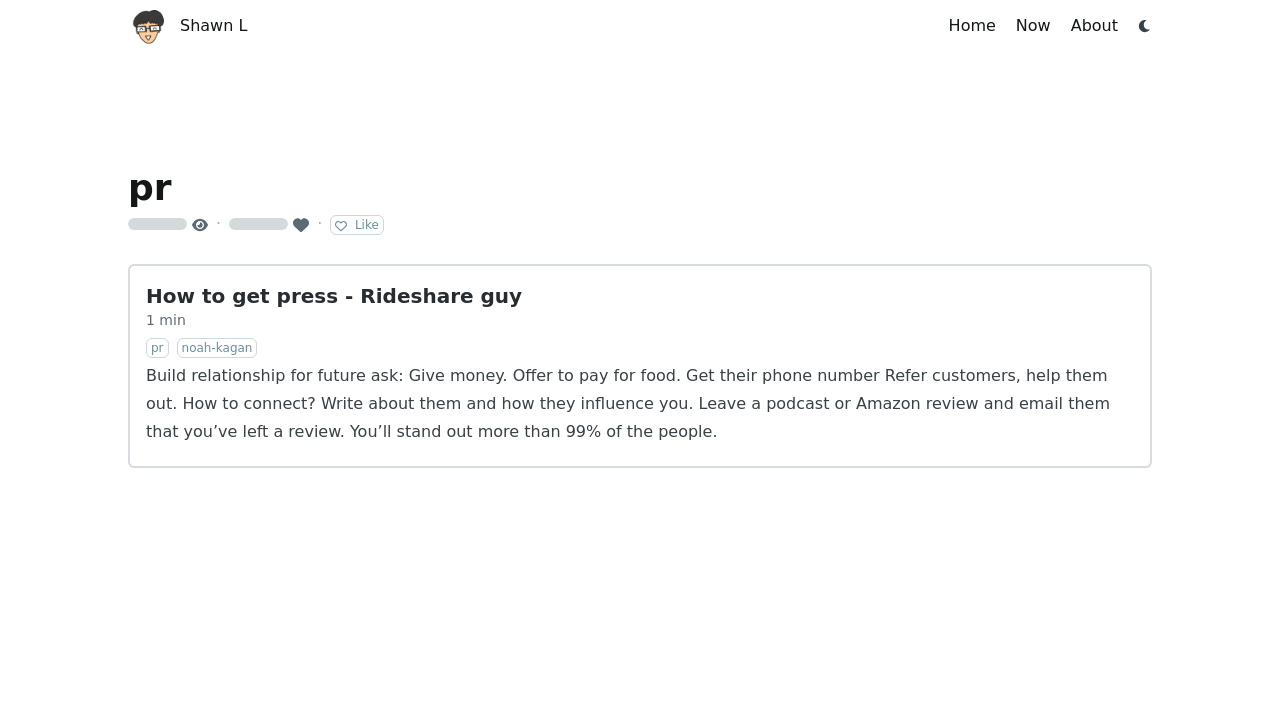Analyze the image and provide a detailed answer to the question: How many images are there in the header section?

There are three images in the header section of the webpage, which are the image of the author, the image of the views, and the image of the likes.